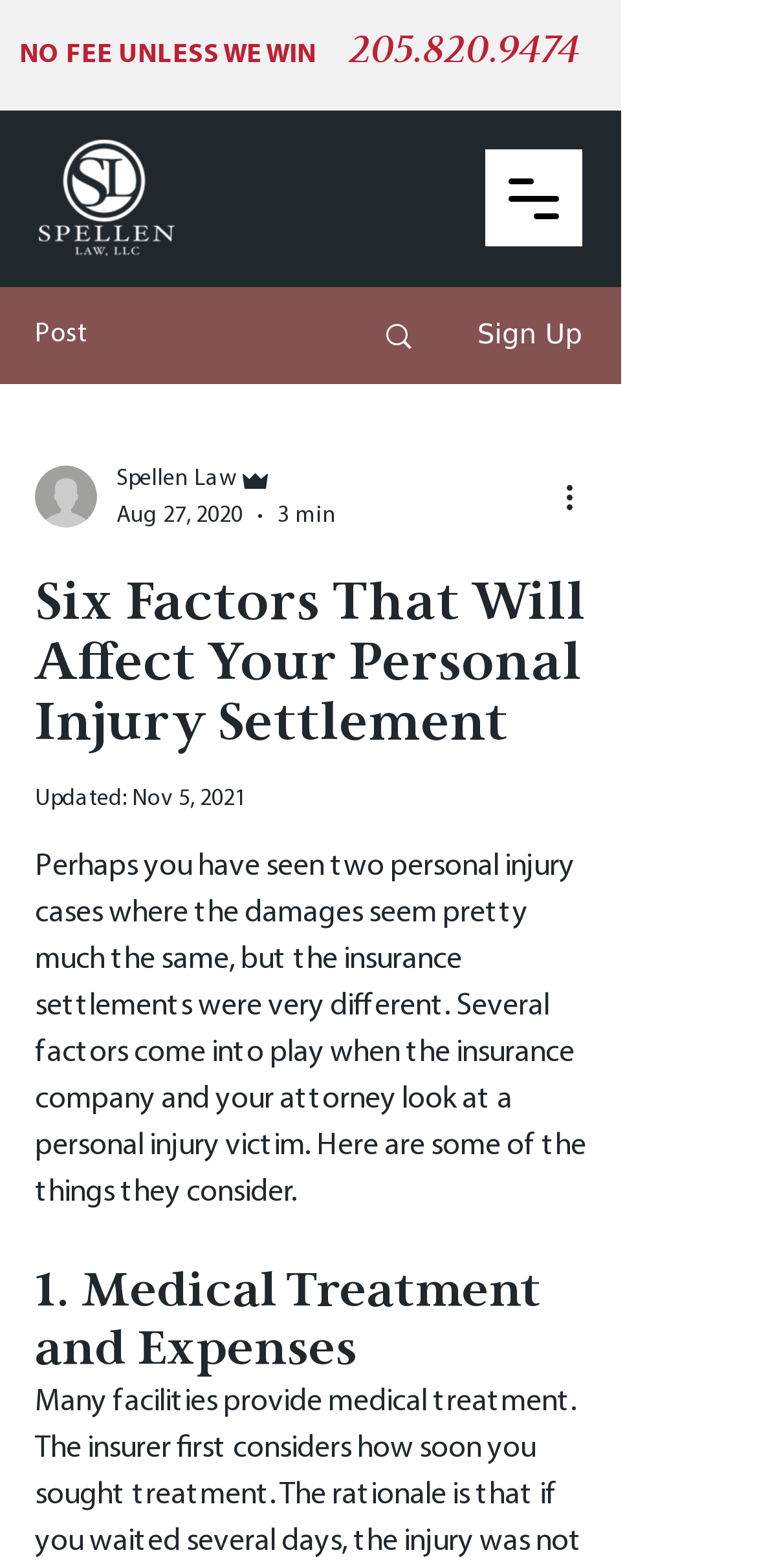Identify the bounding box for the UI element described as: "Search". The coordinates should be four float numbers between 0 and 1, i.e., [left, top, right, bottom].

[0.466, 0.184, 0.589, 0.244]